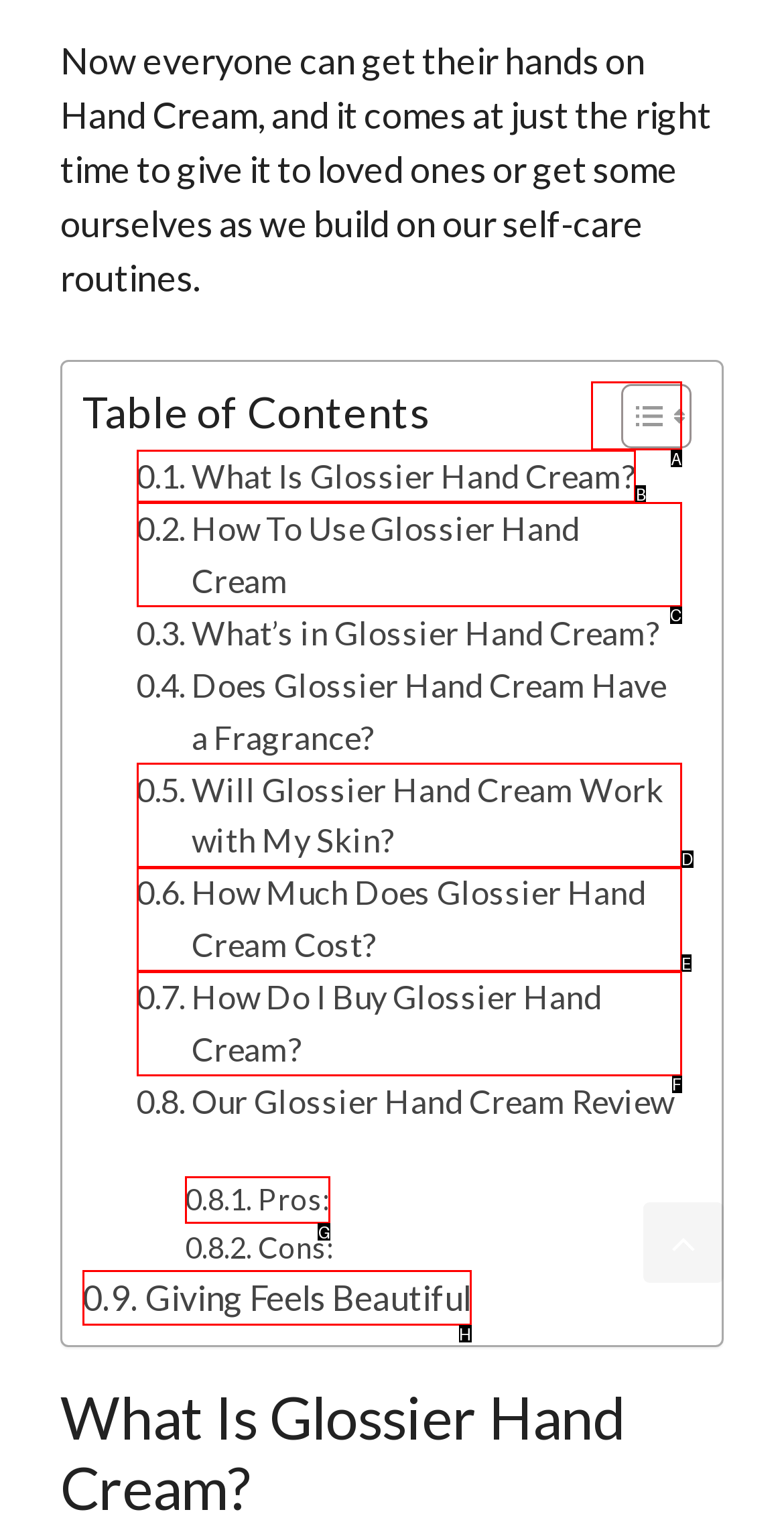Using the description: Giving Feels Beautiful, find the corresponding HTML element. Provide the letter of the matching option directly.

H